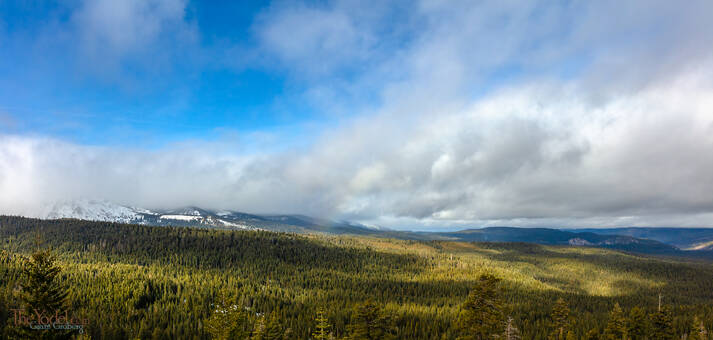Explain the image with as much detail as possible.

This breathtaking landscape image captures the serene beauty of the Sierra Nevada foothills, showcasing a stunning view towards Mt. Lassen. The scene is marked by a gentle interplay of light and shadow, with snow-capped peaks still visible in the distance, hinting at recent snowfall. The foreground is adorned with a lush expanse of evergreen forests, while the sky is a vibrant blue, scattered with soft, billowing clouds that add depth and texture to the atmosphere. The contrast between the warm hues of the earth and the cool tones of the sky creates a tranquil panorama, inviting viewers to immerse themselves in the natural beauty of this mountainous region. This serene depiction captures a moment of transition in the landscape as the snow begins to melt and life awakens in the lower elevations, demonstrating the ever-changing character of nature.